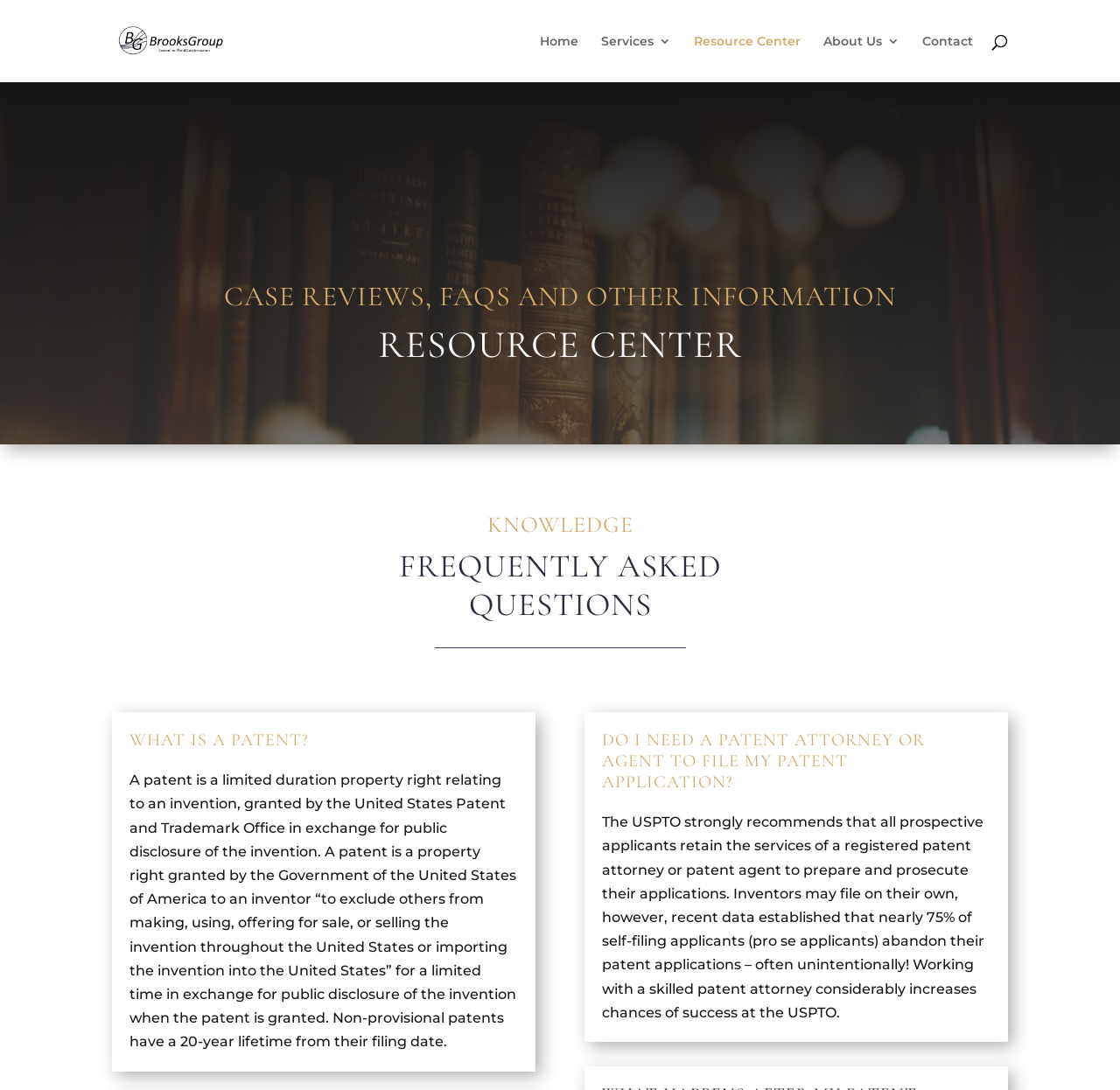Please provide a brief answer to the question using only one word or phrase: 
How many main navigation links are there?

5